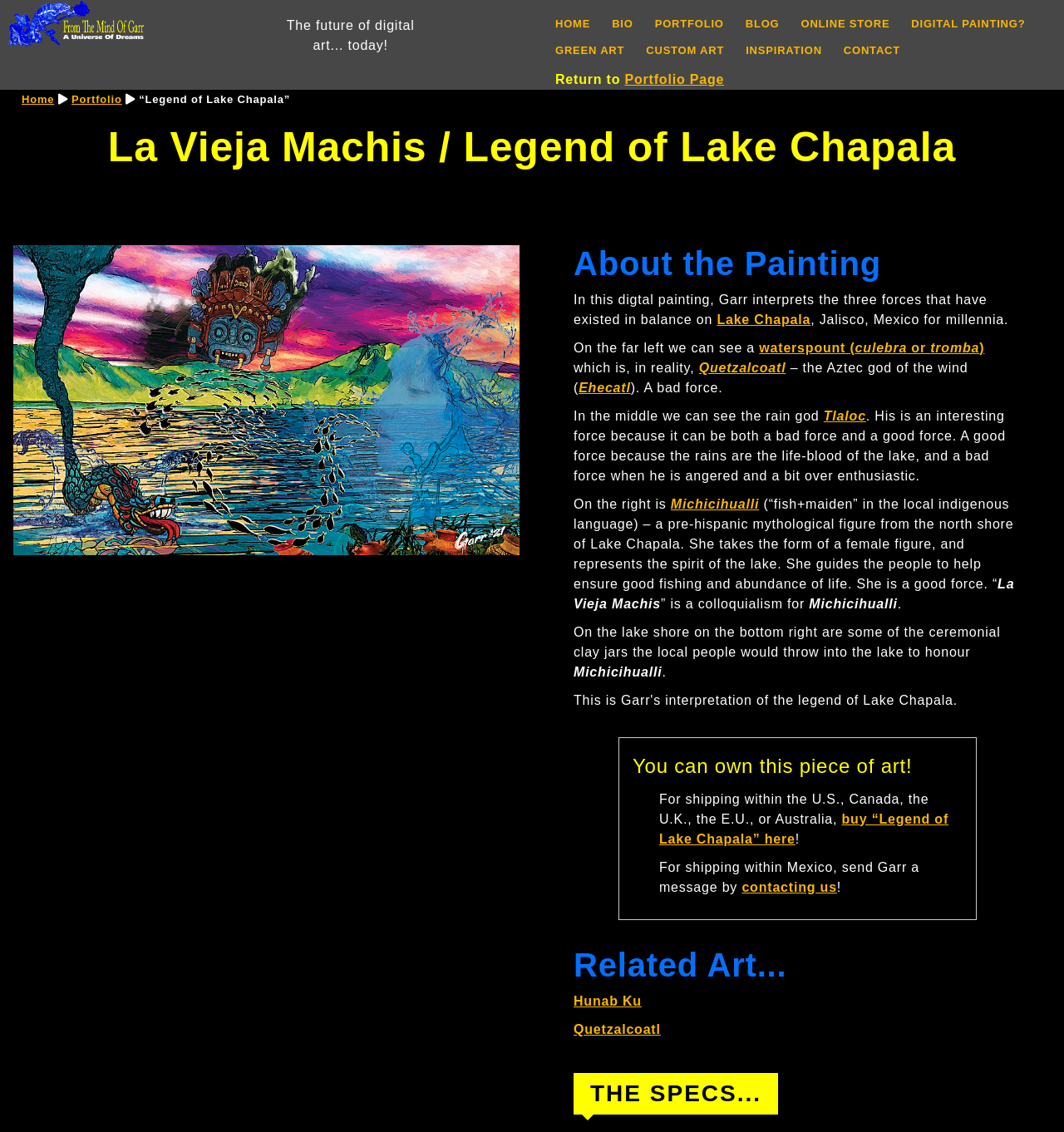Find the bounding box coordinates for the HTML element specified by: "Michicihualli".

[0.63, 0.439, 0.714, 0.451]